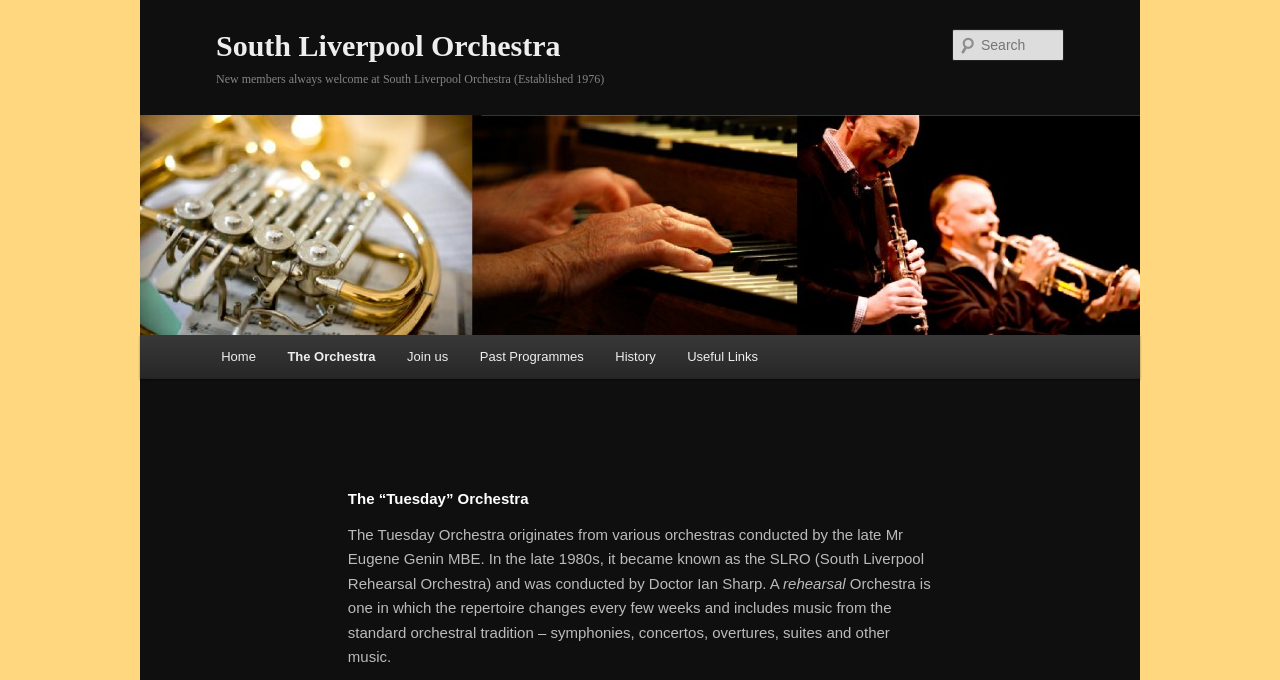Show the bounding box coordinates of the region that should be clicked to follow the instruction: "Search for something."

[0.744, 0.043, 0.831, 0.09]